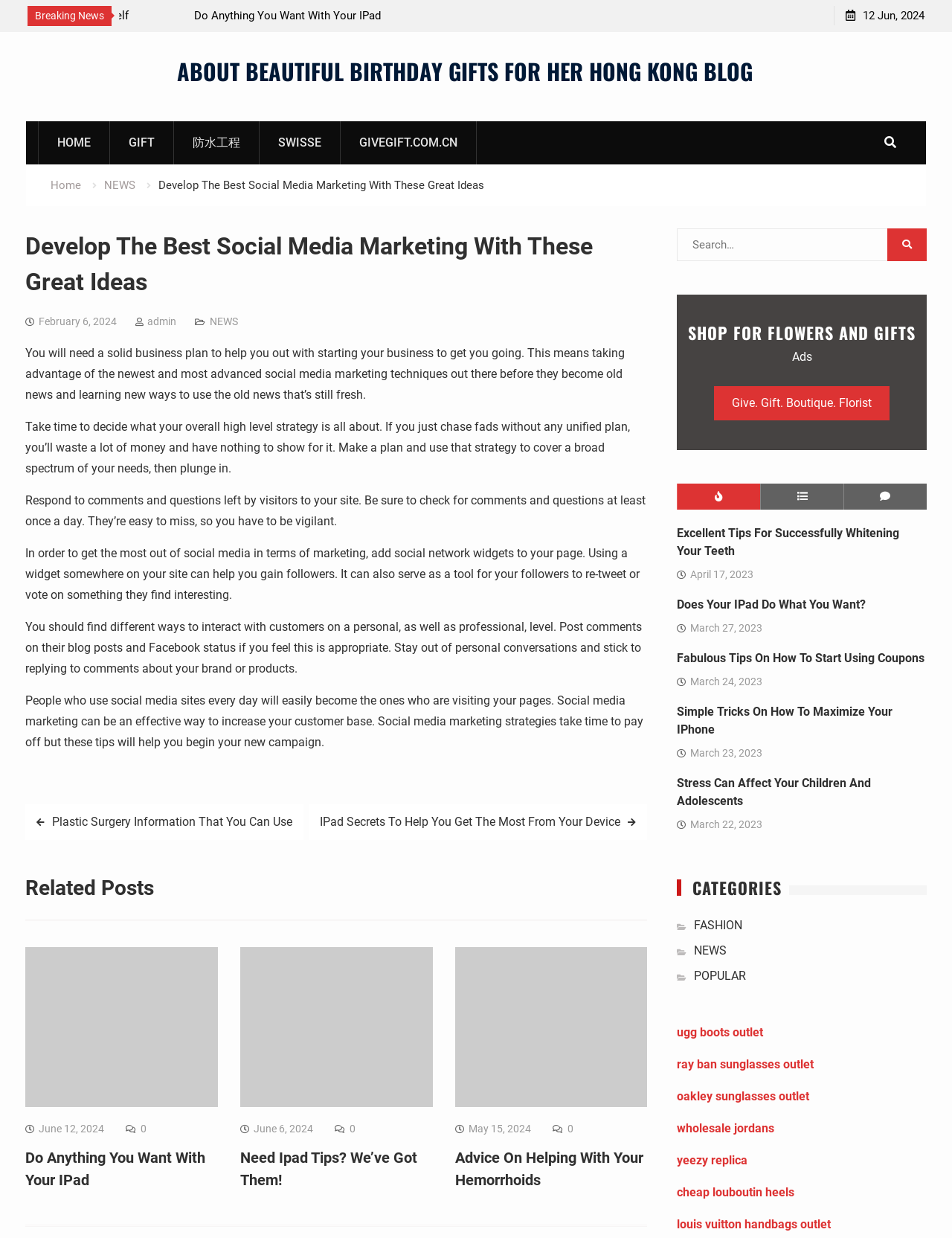Describe all visible elements and their arrangement on the webpage.

This webpage is about a blog focused on social media marketing and gift ideas, particularly for women in Hong Kong. At the top, there is a navigation bar with links to "HOME", "GIFT", "防水工程", "SWISSE", and "GIVEGIFT.COM.CN". Below the navigation bar, there is a section with a "Breaking News" heading, followed by a dropdown menu with an option "Do Anything You Want With Your IPad".

On the left side of the page, there is a sidebar with a "Breadcrumbs" navigation section, which includes links to "Home", "NEWS", and "Develop The Best Social Media Marketing With These Great Ideas". Below the breadcrumbs, there is an article section with a heading "Develop The Best Social Media Marketing With These Great Ideas" and several paragraphs of text providing tips and advice on social media marketing.

The article section is followed by a "Post navigation" section with links to "Plastic Surgery Information That You Can Use" and "IPad Secrets To Help You Get The Most From Your Device". There is also a "Related Posts" section with several links to other articles, including "Do Anything You Want With Your IPad", "Need Ipad Tips? We’ve Got Them!", and "Advice On Helping With Your Hemorrhoids".

On the right side of the page, there is a search bar with a button and a section titled "SHOP FOR FLOWERS AND GIFTS" with links to "Give. Gift. Boutique. Florist" and several social media icons. Below this section, there are several headings and links to articles, including "Excellent Tips For Successfully Whitening Your Teeth", "Does Your IPad Do What You Want?", "Fabulous Tips On How To Start Using Coupons", and others.

At the bottom of the page, there is a section titled "CATEGORIES" with links to "FASHION", "NEWS", "POPULAR", and several other categories.